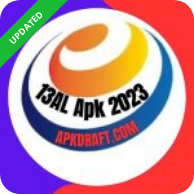Refer to the image and provide a thorough answer to this question:
What is the source for downloading the APK?

By examining the image, I found the text 'apkdraft.com' featured beneath the logo. This text is likely indicating the source or website where users can download the APK, which is a common practice for providing download links or sources.